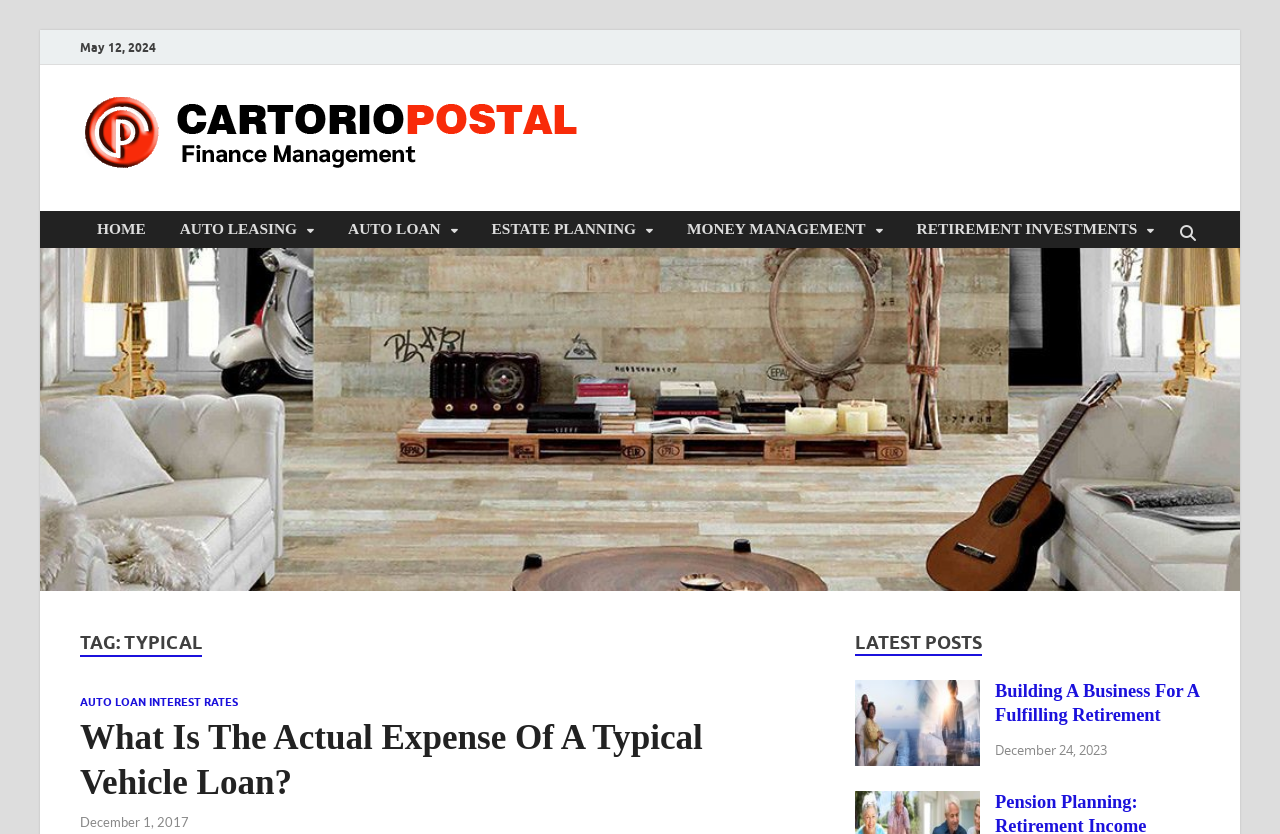Please specify the bounding box coordinates of the area that should be clicked to accomplish the following instruction: "check Pension Planning: Retirement Income Sources". The coordinates should consist of four float numbers between 0 and 1, i.e., [left, top, right, bottom].

[0.668, 0.952, 0.766, 0.976]